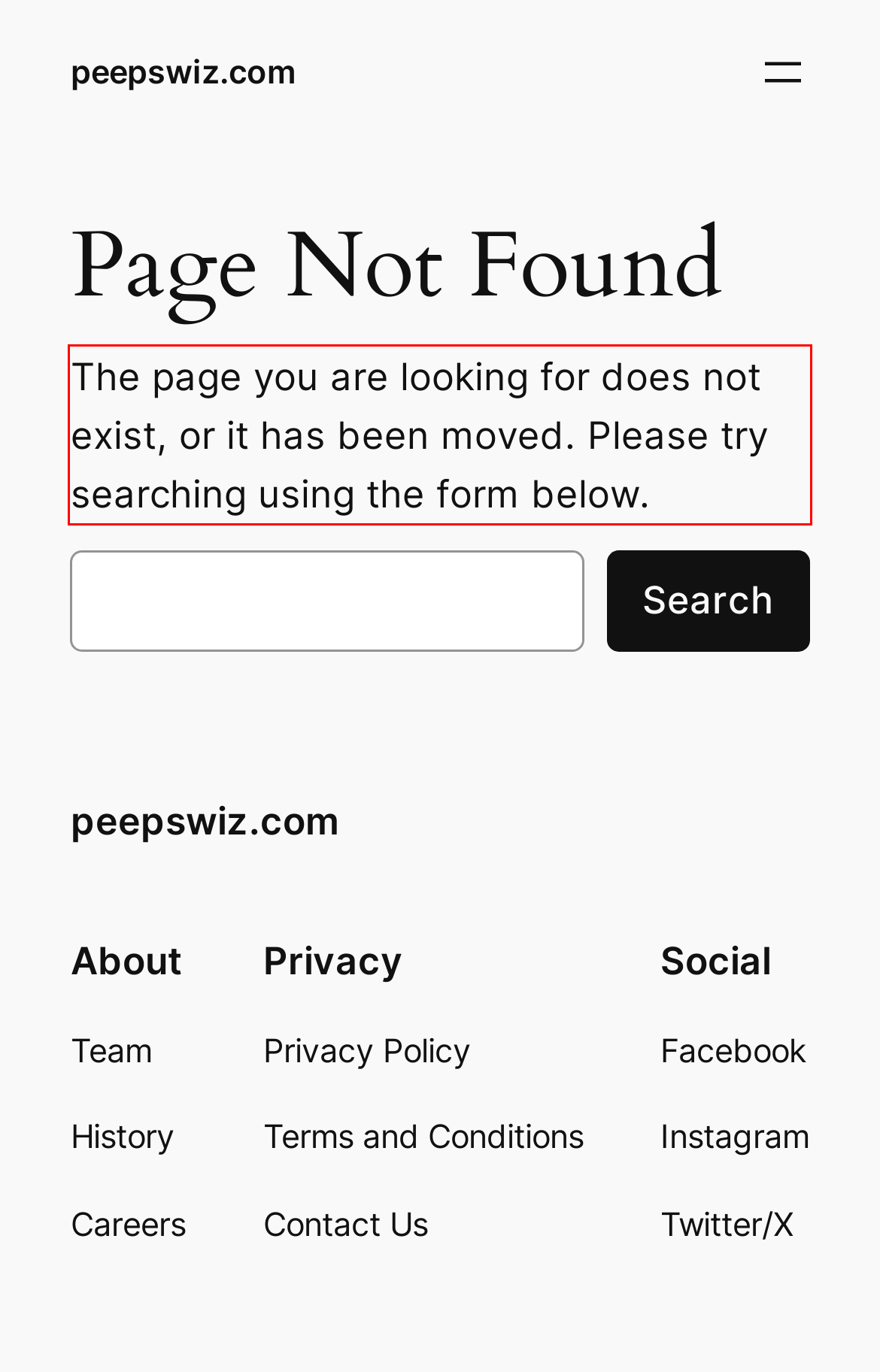Analyze the screenshot of a webpage where a red rectangle is bounding a UI element. Extract and generate the text content within this red bounding box.

The page you are looking for does not exist, or it has been moved. Please try searching using the form below.